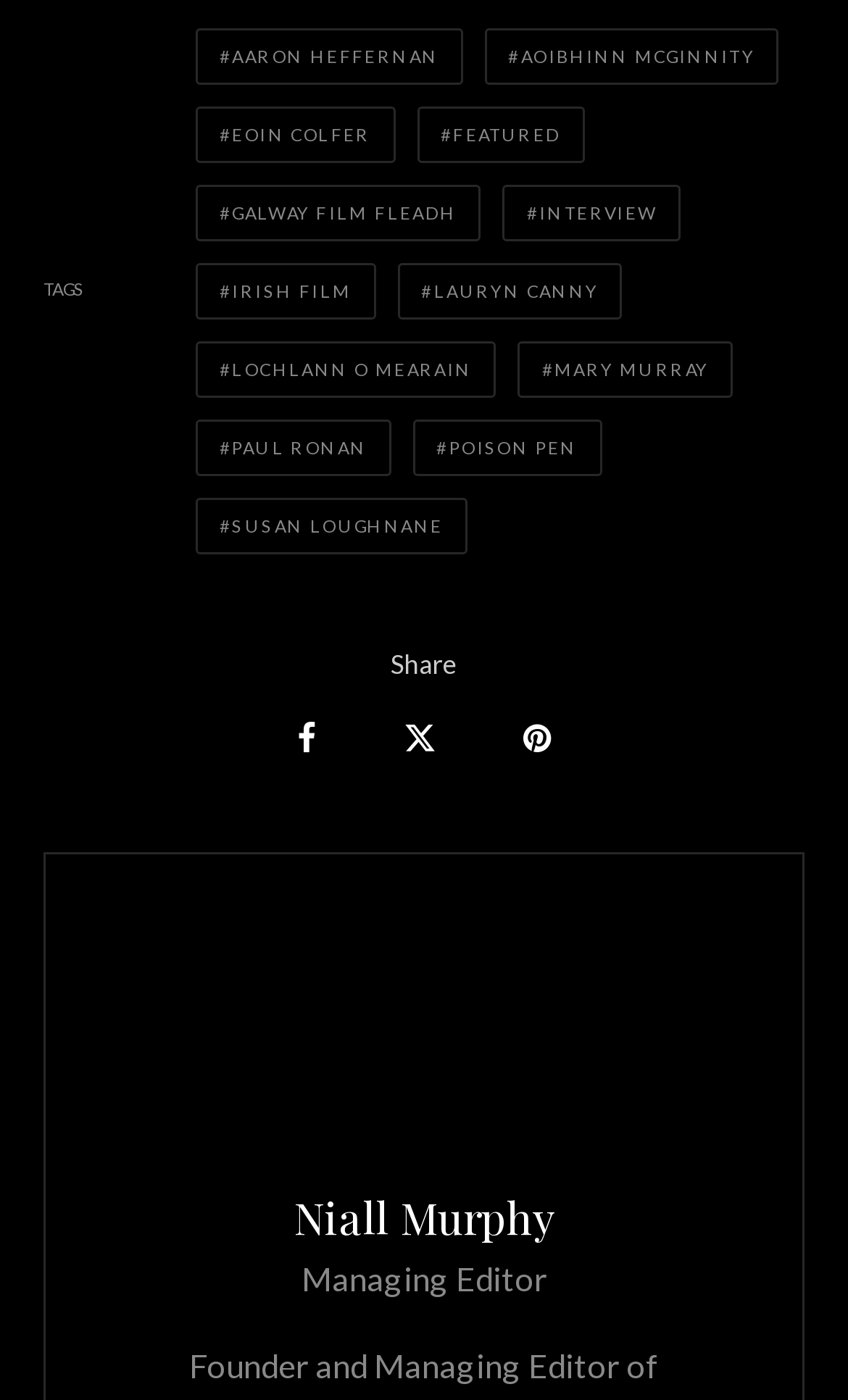Find the bounding box coordinates of the clickable area that will achieve the following instruction: "go to home page".

None